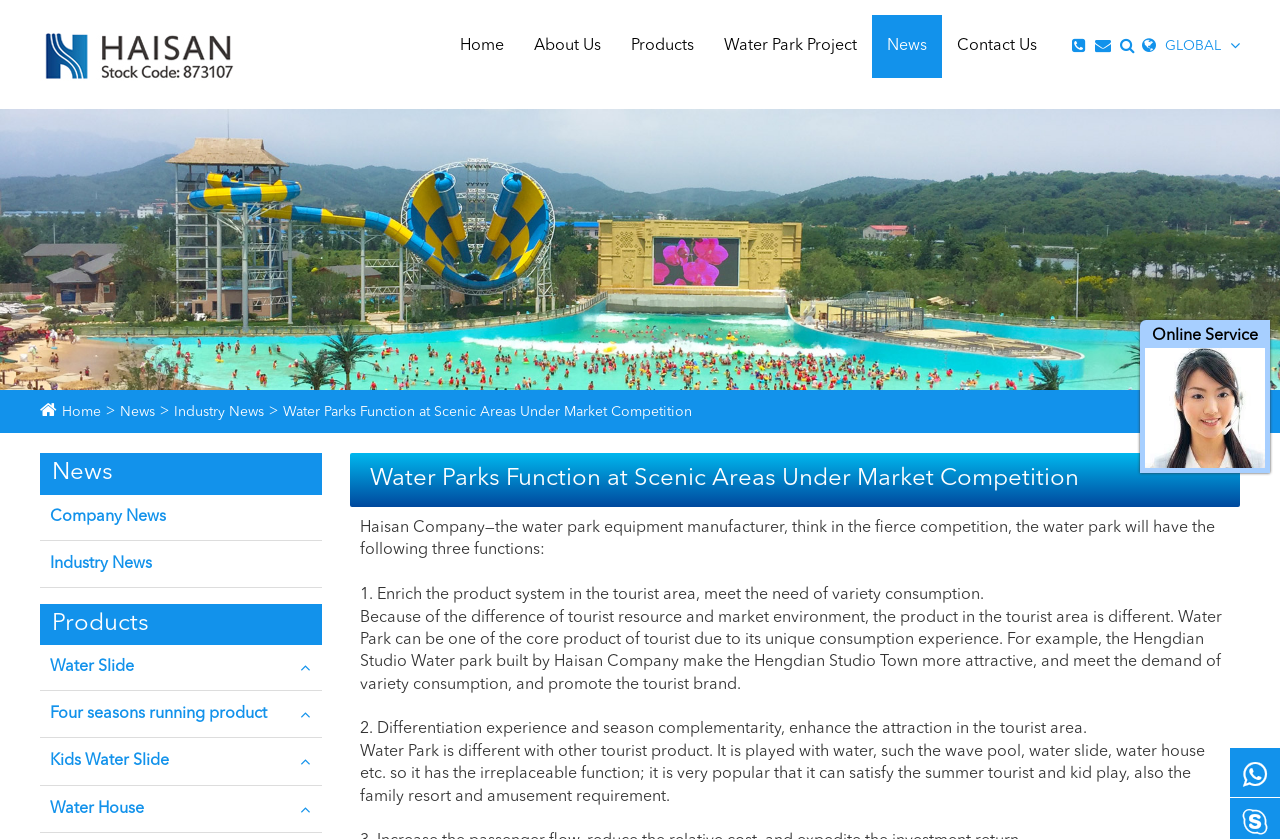Based on the element description: "Home", identify the UI element and provide its bounding box coordinates. Use four float numbers between 0 and 1, [left, top, right, bottom].

[0.048, 0.483, 0.079, 0.5]